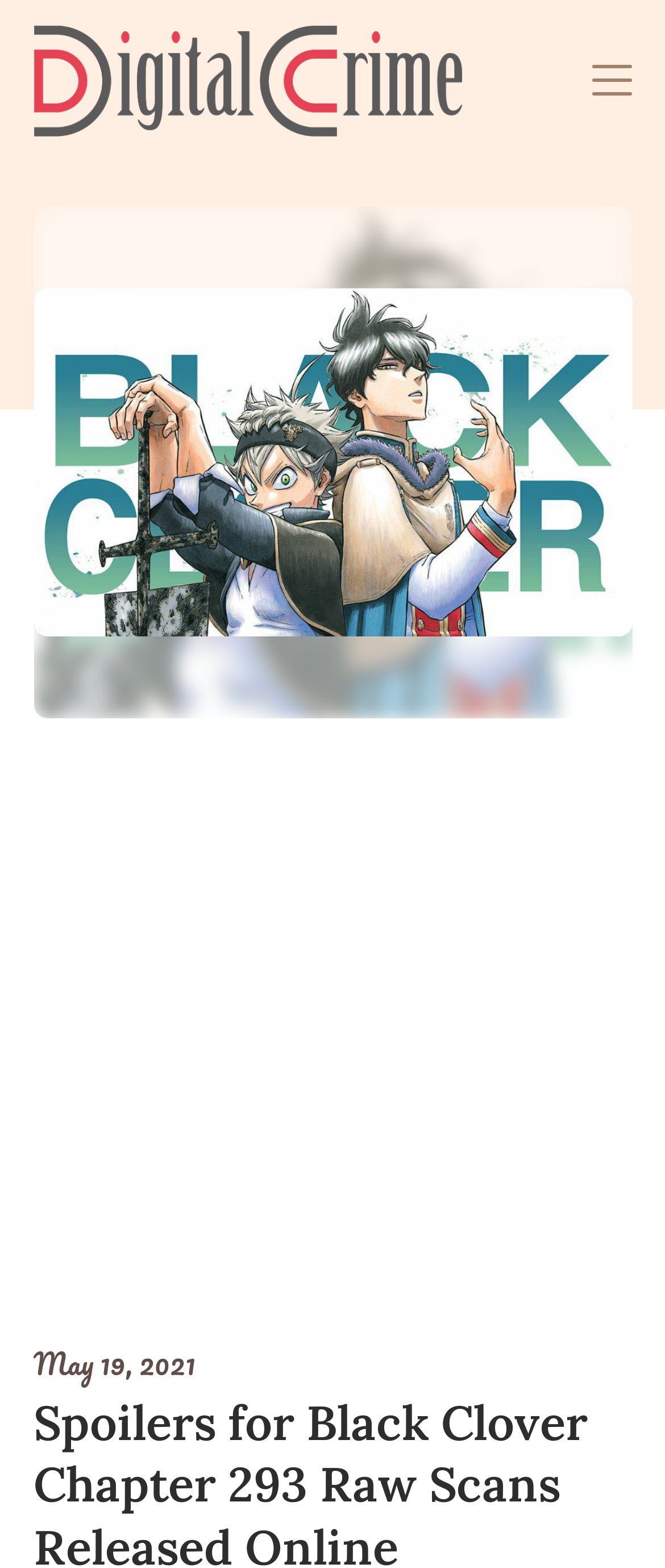Convey a detailed summary of the webpage, mentioning all key elements.

The webpage is about Black Clover Chapter 293, with a focus on spoilers and raw scans released online. At the top left, there is a link to "DC News" accompanied by an image with the same name. Below this, on the right side, there is another link with an associated image. 

The main content of the webpage is an iframe, which takes up most of the page, and is labeled as an "Advertisement". Within this iframe, there is a link with a date, "May 19, 2021", which is located near the bottom of the iframe.